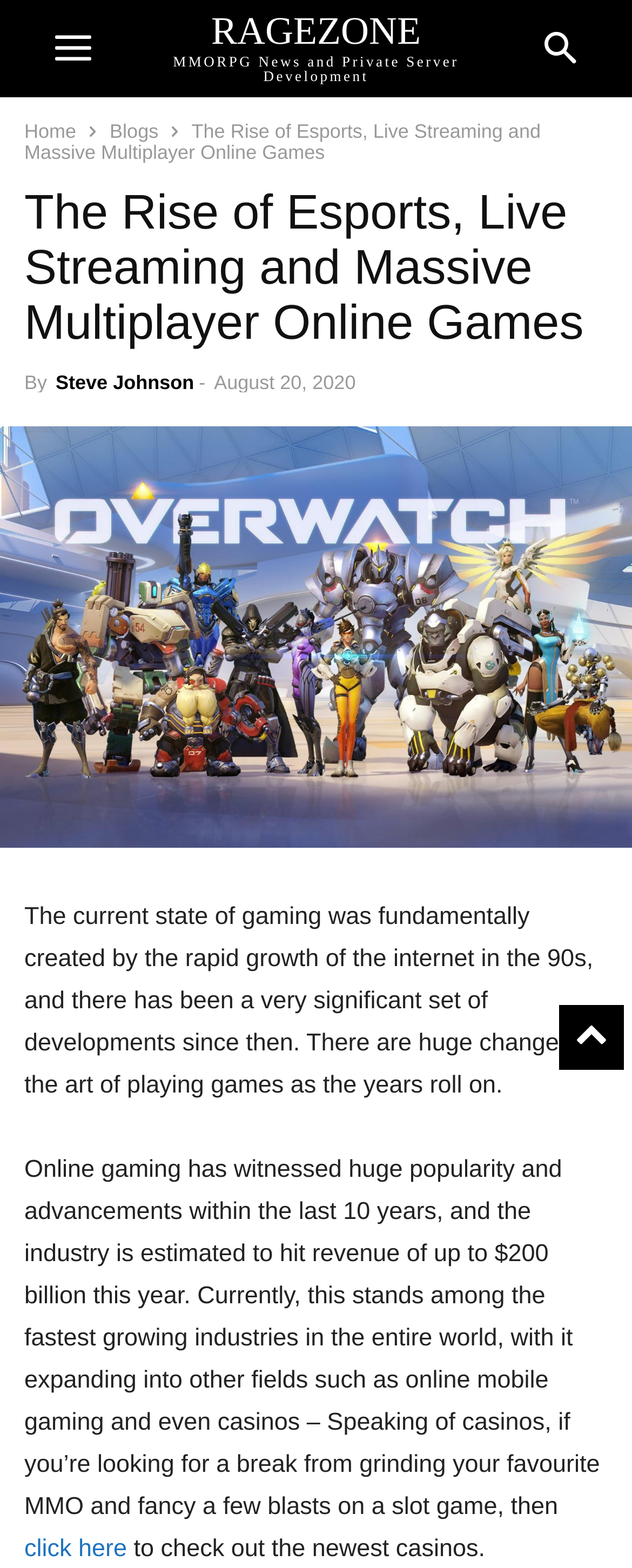Locate the bounding box coordinates of the area that needs to be clicked to fulfill the following instruction: "explore RESEARCH FIELDS". The coordinates should be in the format of four float numbers between 0 and 1, namely [left, top, right, bottom].

None